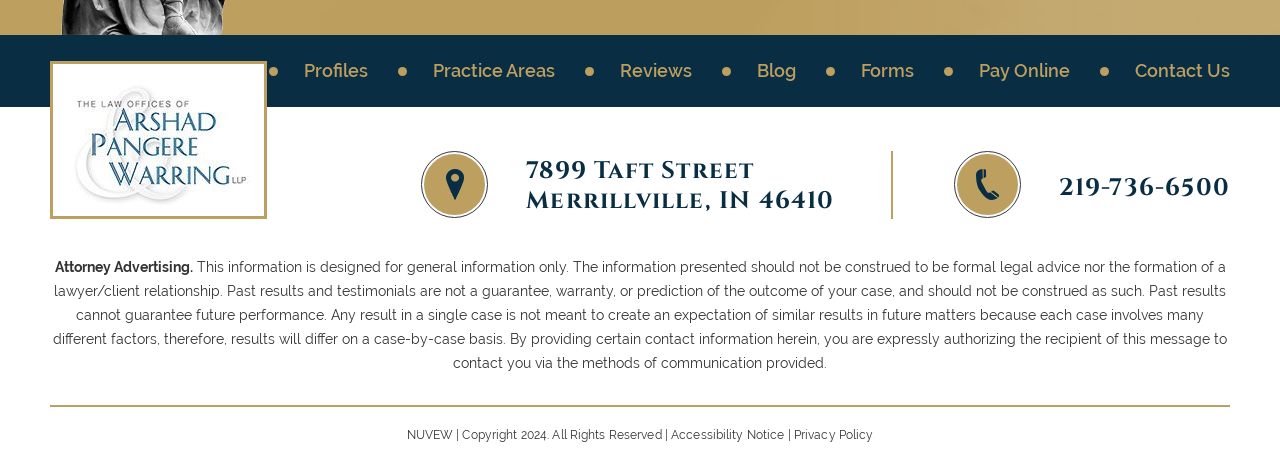Give a one-word or short-phrase answer to the following question: 
What is the address of the law firm?

7899 Taft Street Merrillville, IN 46410